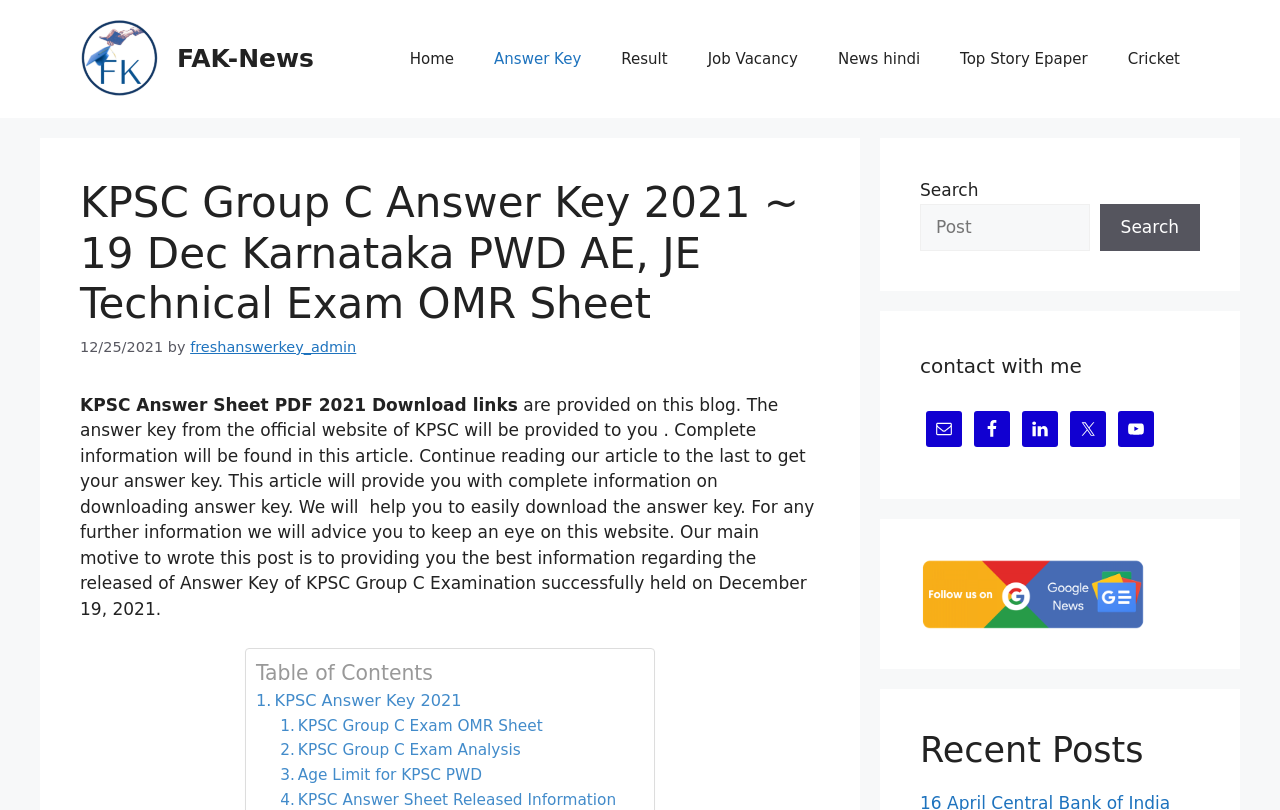Please mark the clickable region by giving the bounding box coordinates needed to complete this instruction: "Contact through Email".

[0.723, 0.508, 0.752, 0.552]